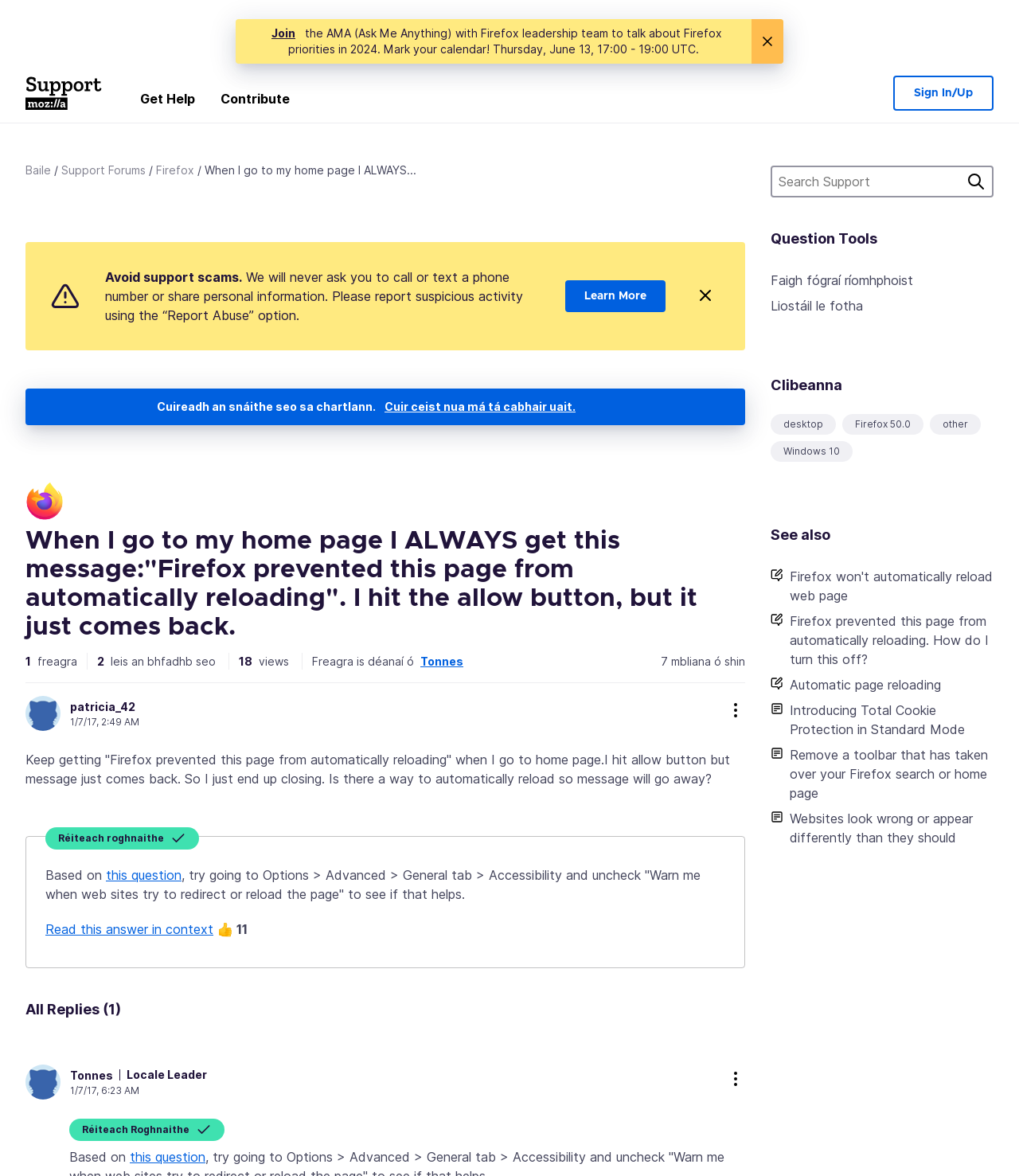Please locate the bounding box coordinates for the element that should be clicked to achieve the following instruction: "Click the 'patricia_42' user link". Ensure the coordinates are given as four float numbers between 0 and 1, i.e., [left, top, right, bottom].

[0.025, 0.592, 0.059, 0.622]